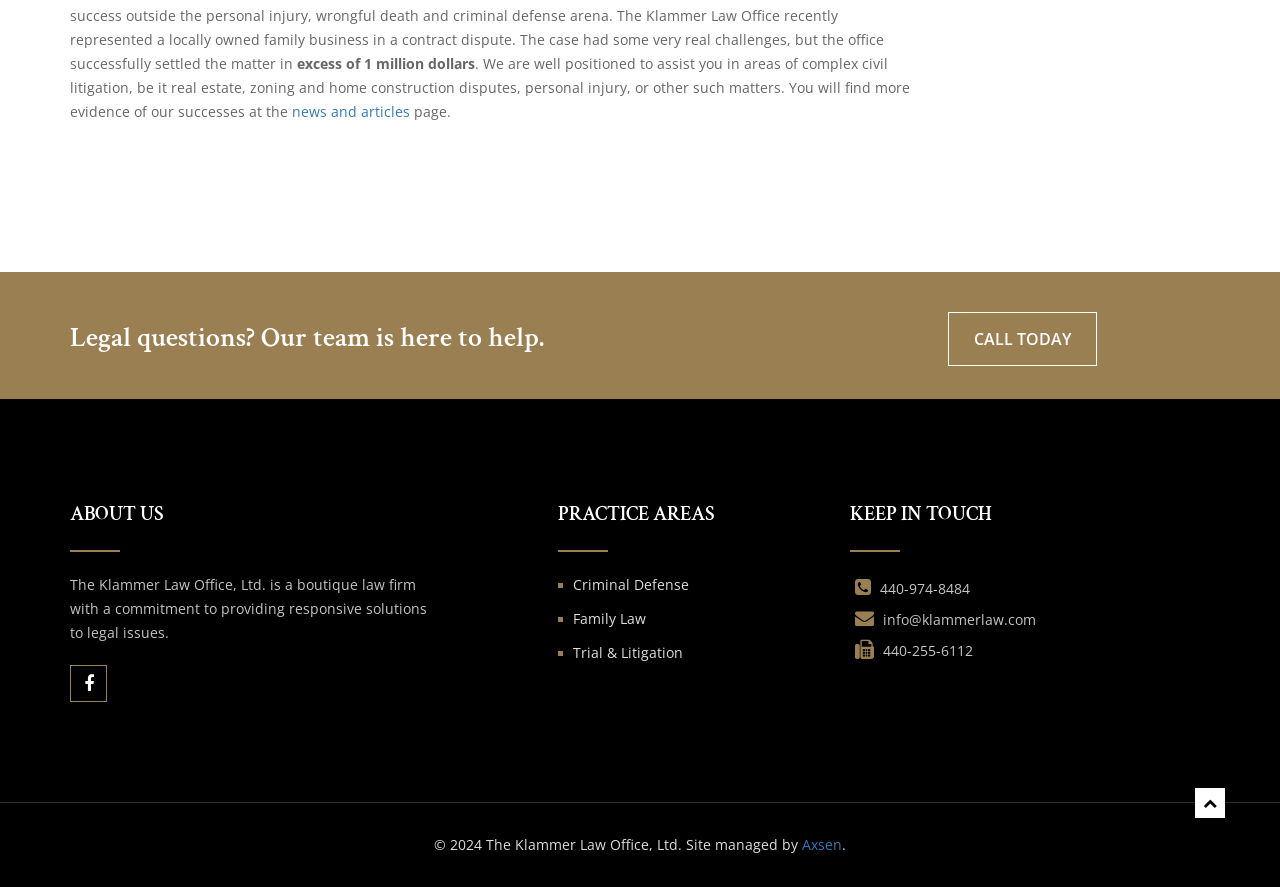Based on the image, provide a detailed and complete answer to the question: 
What areas of law does the firm practice?

I found the practice areas by looking at the links under the 'PRACTICE AREAS' heading, which include 'Criminal Defense', 'Family Law', and 'Trial & Litigation', indicating that these are the areas of law that the firm practices.